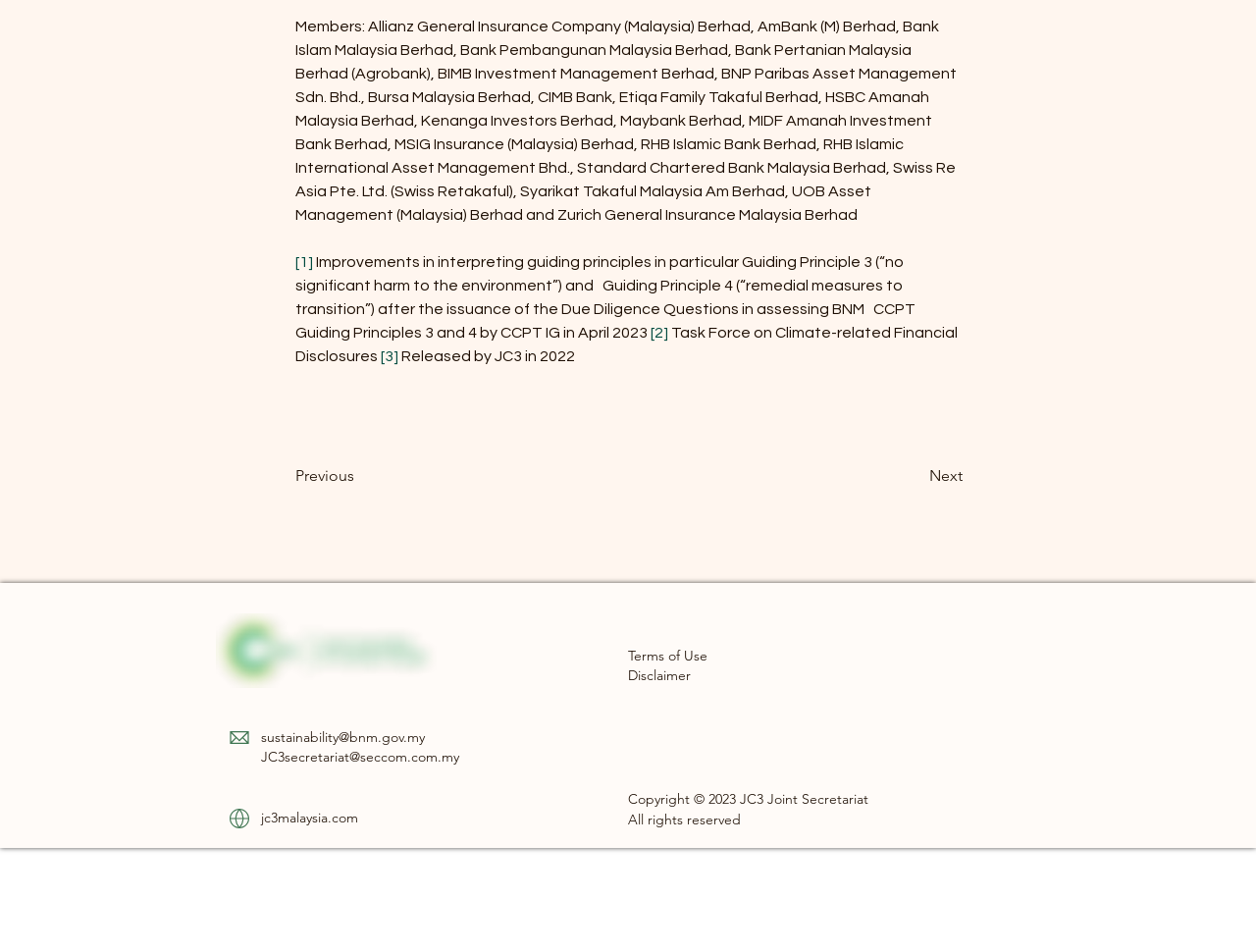What is the copyright year of the JC3 Joint Secretariat?
Please use the image to deliver a detailed and complete answer.

The webpage has a copyright notice at the bottom, which states 'Copyright © 2023 JC3 Joint Secretariat', indicating that the copyright year is 2023.